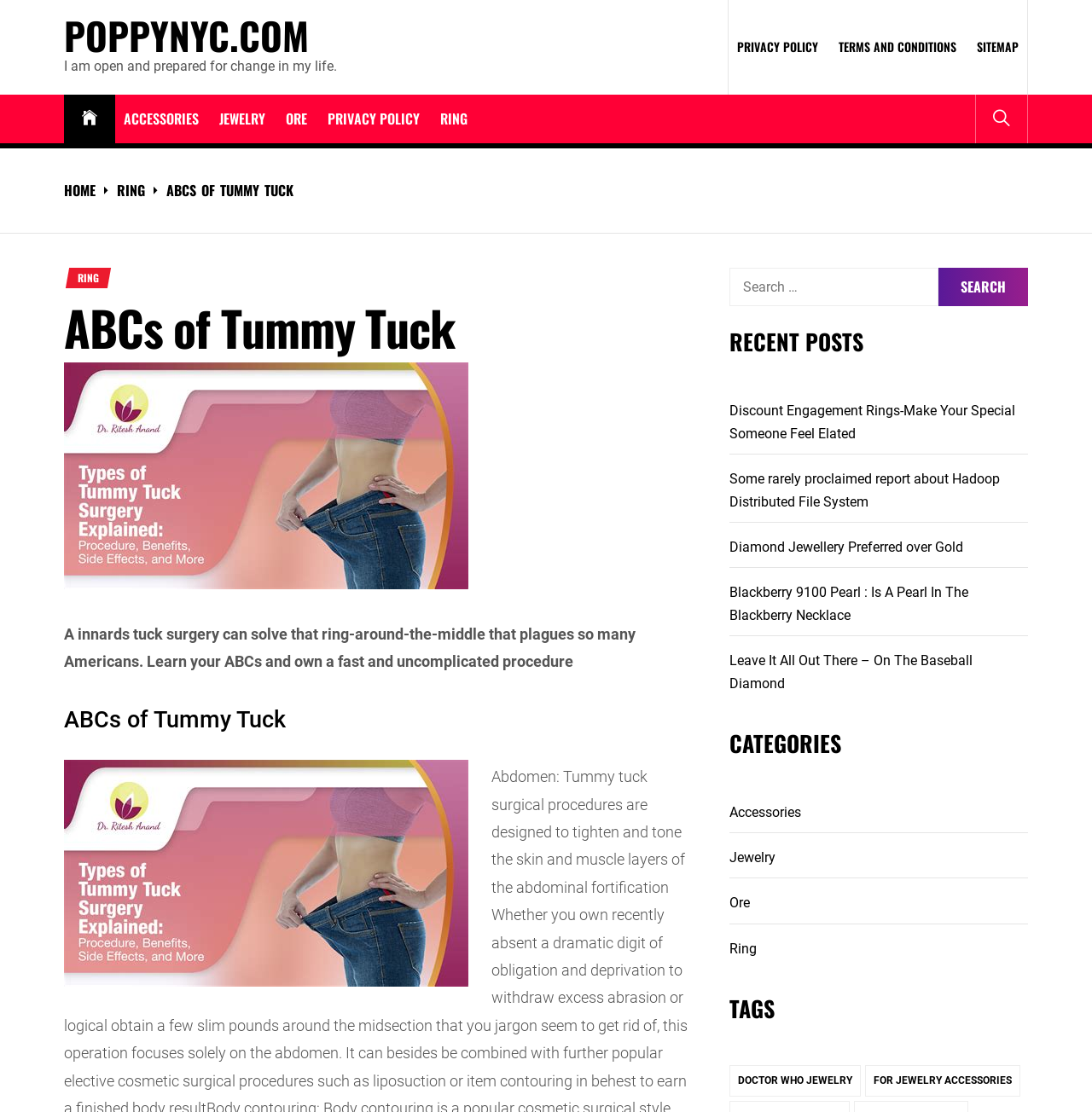Analyze the image and give a detailed response to the question:
What is the purpose of the search box?

The search box is located at the top right corner of the webpage, and it has a placeholder text 'Search for:'. This suggests that the purpose of the search box is to allow users to search for specific content within the webpage.